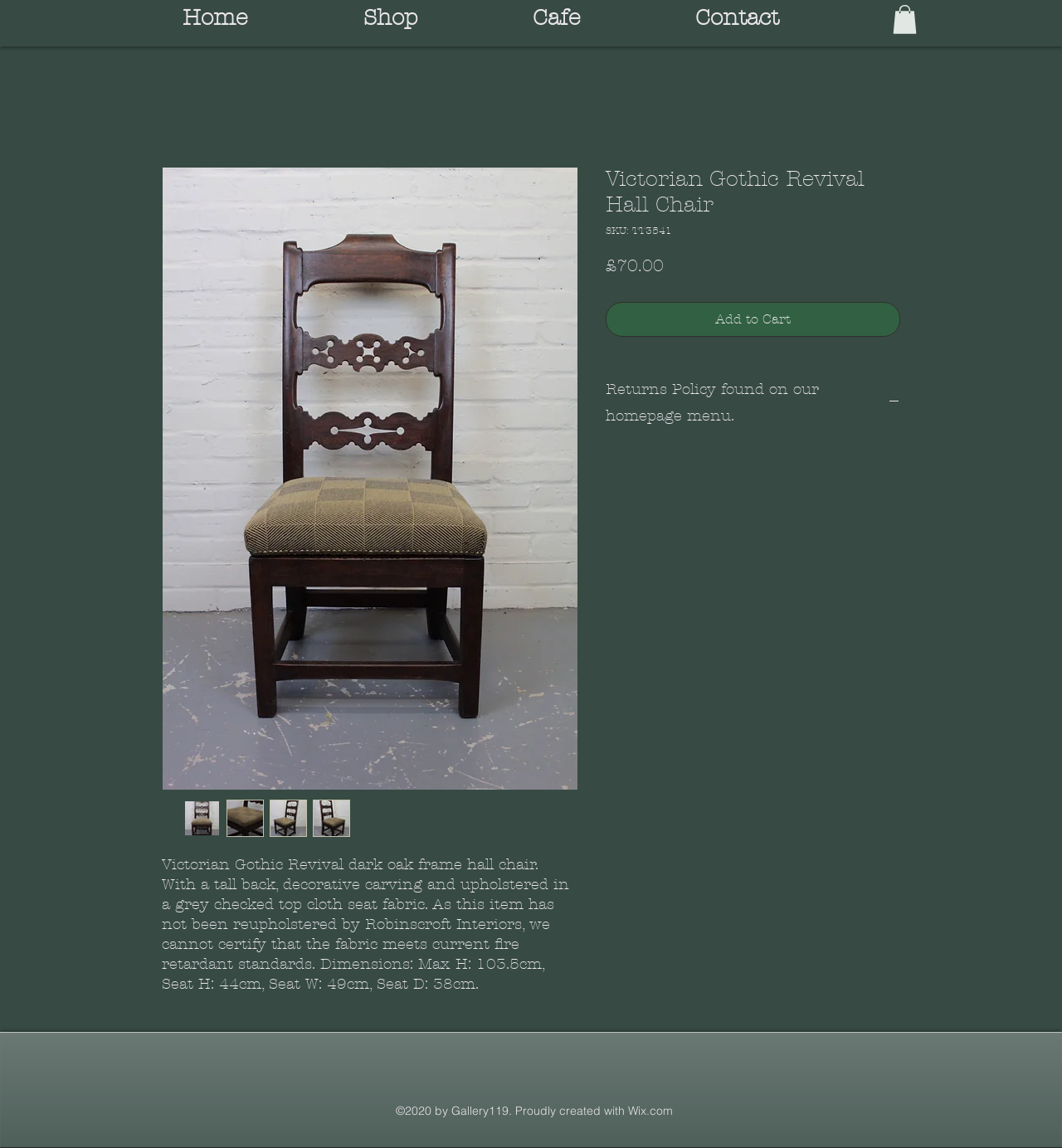Locate the bounding box coordinates of the clickable element to fulfill the following instruction: "View the 'Photo Printing' post". Provide the coordinates as four float numbers between 0 and 1 in the format [left, top, right, bottom].

None